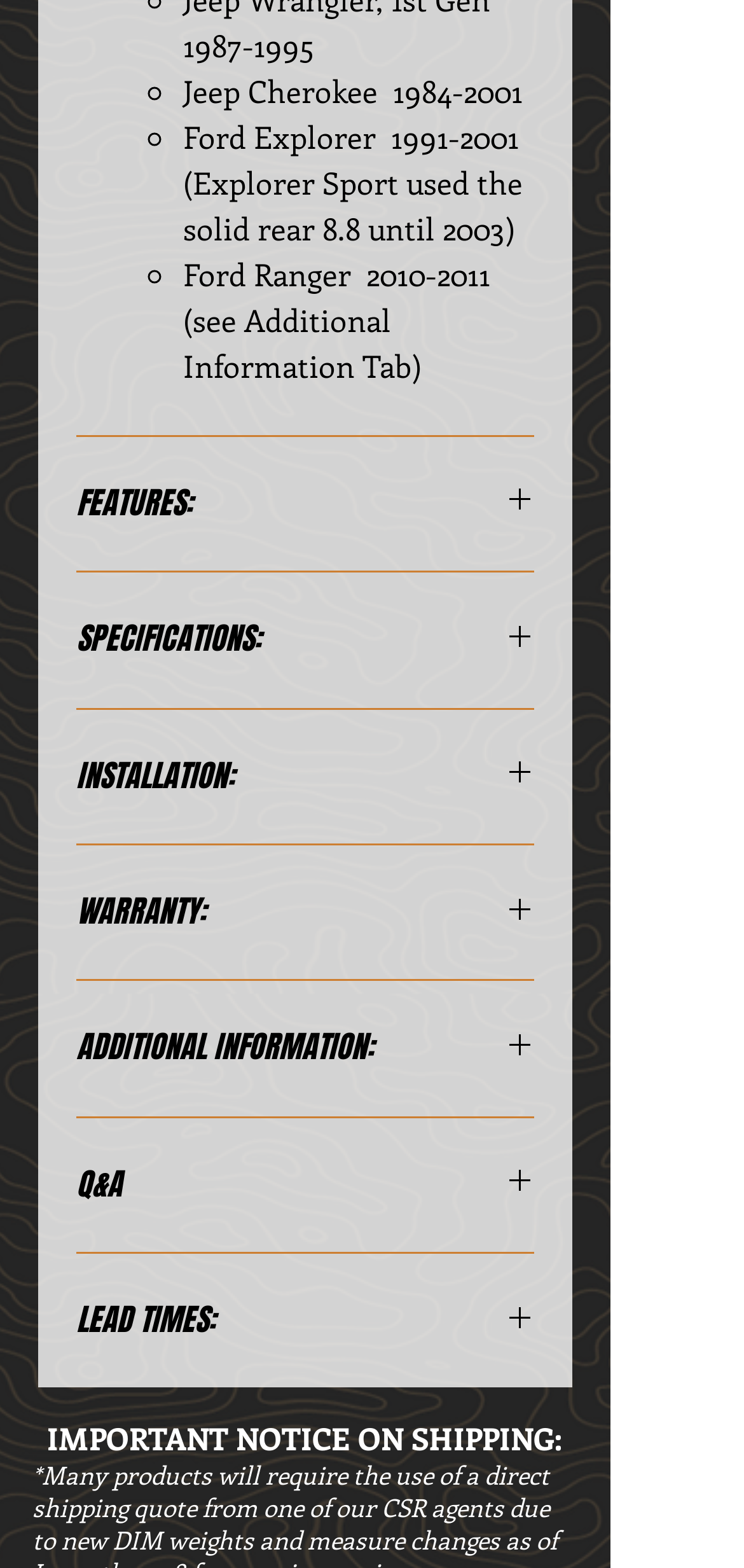Provide a single word or phrase to answer the given question: 
What vehicles are listed on this page?

Jeep Cherokee, Ford Explorer, Ford Ranger